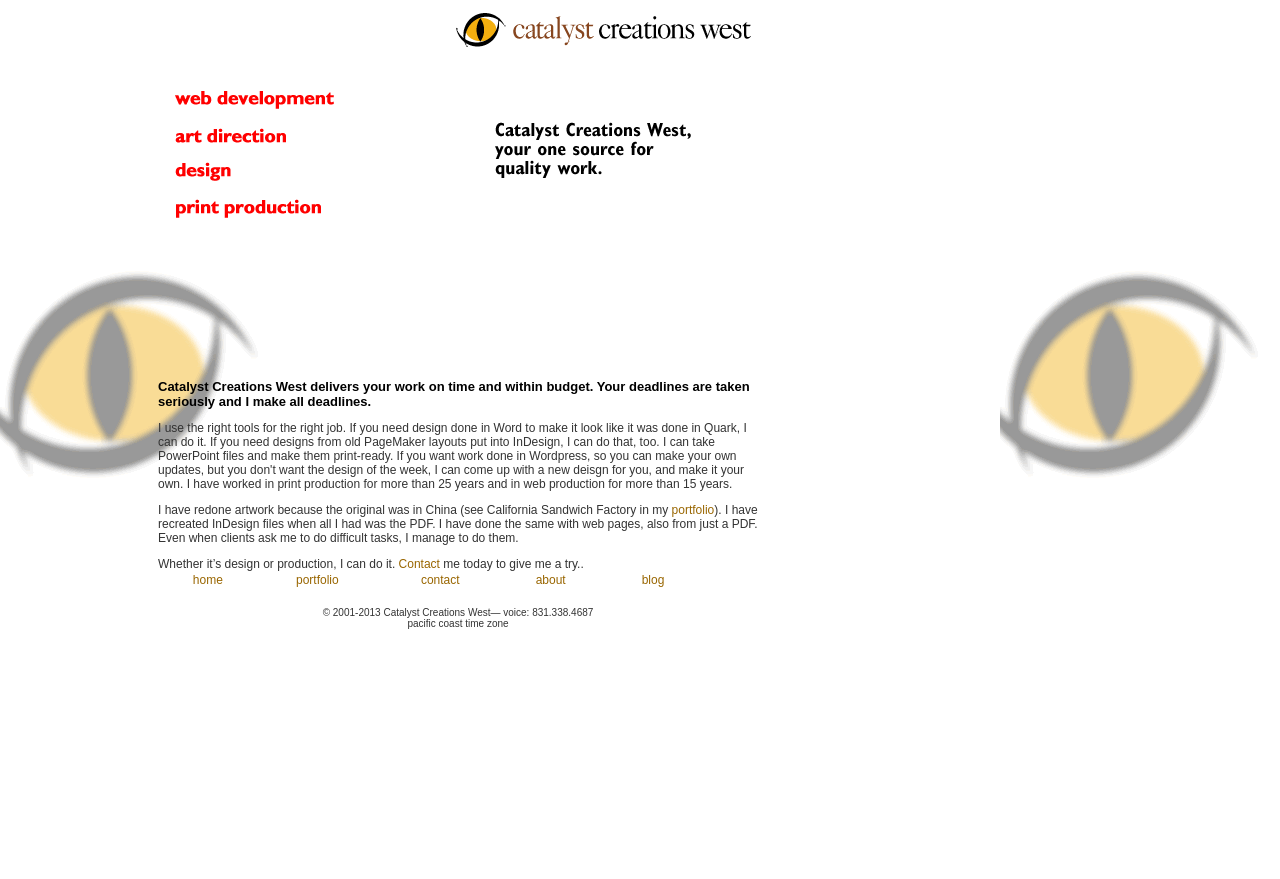Can you provide the bounding box coordinates for the element that should be clicked to implement the instruction: "Click the link to view portfolio"?

[0.525, 0.572, 0.558, 0.588]